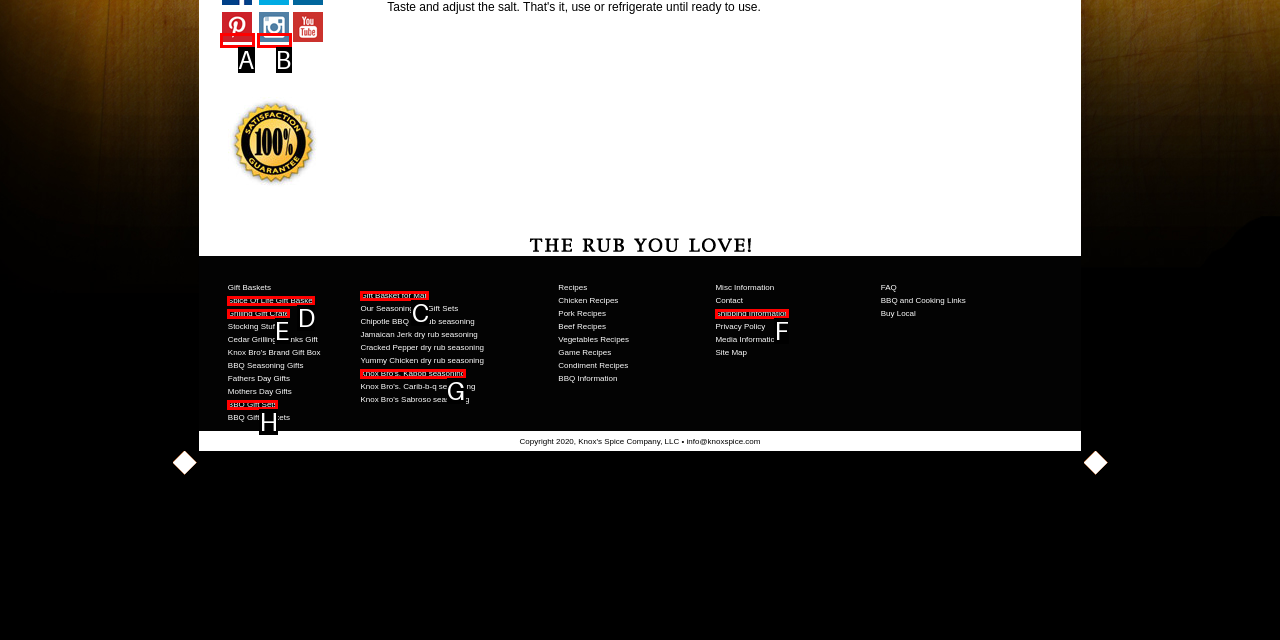Select the option that matches the description: alt="Pinterest". Answer with the letter of the correct option directly.

A